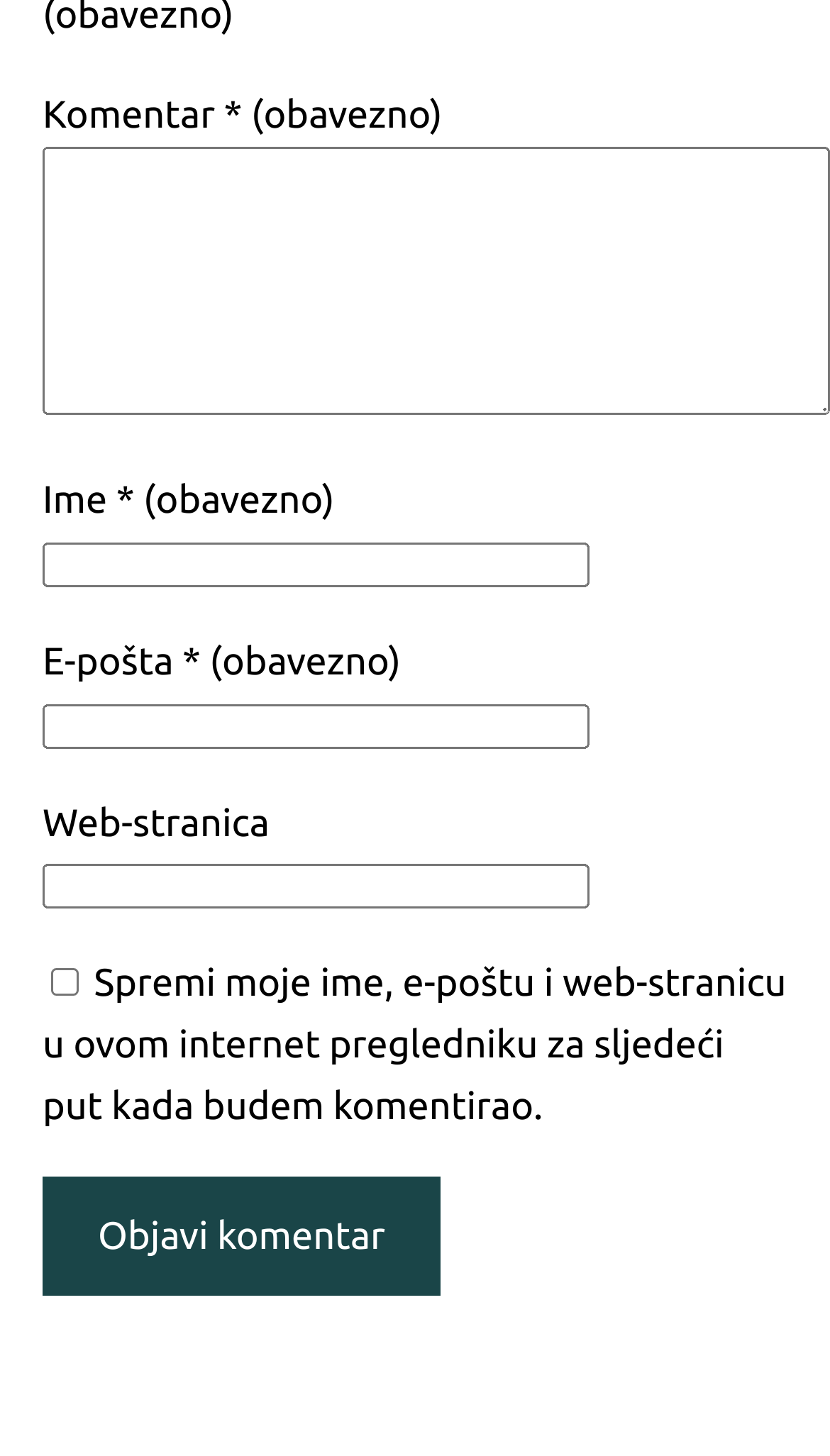What is the purpose of the E-pošta field?
Can you give a detailed and elaborate answer to the question?

The E-pošta field is a textbox with a label indicating that it is used to enter an email address, and it also has a describedby property referencing 'email-notes', which may provide additional information or constraints for the email address.